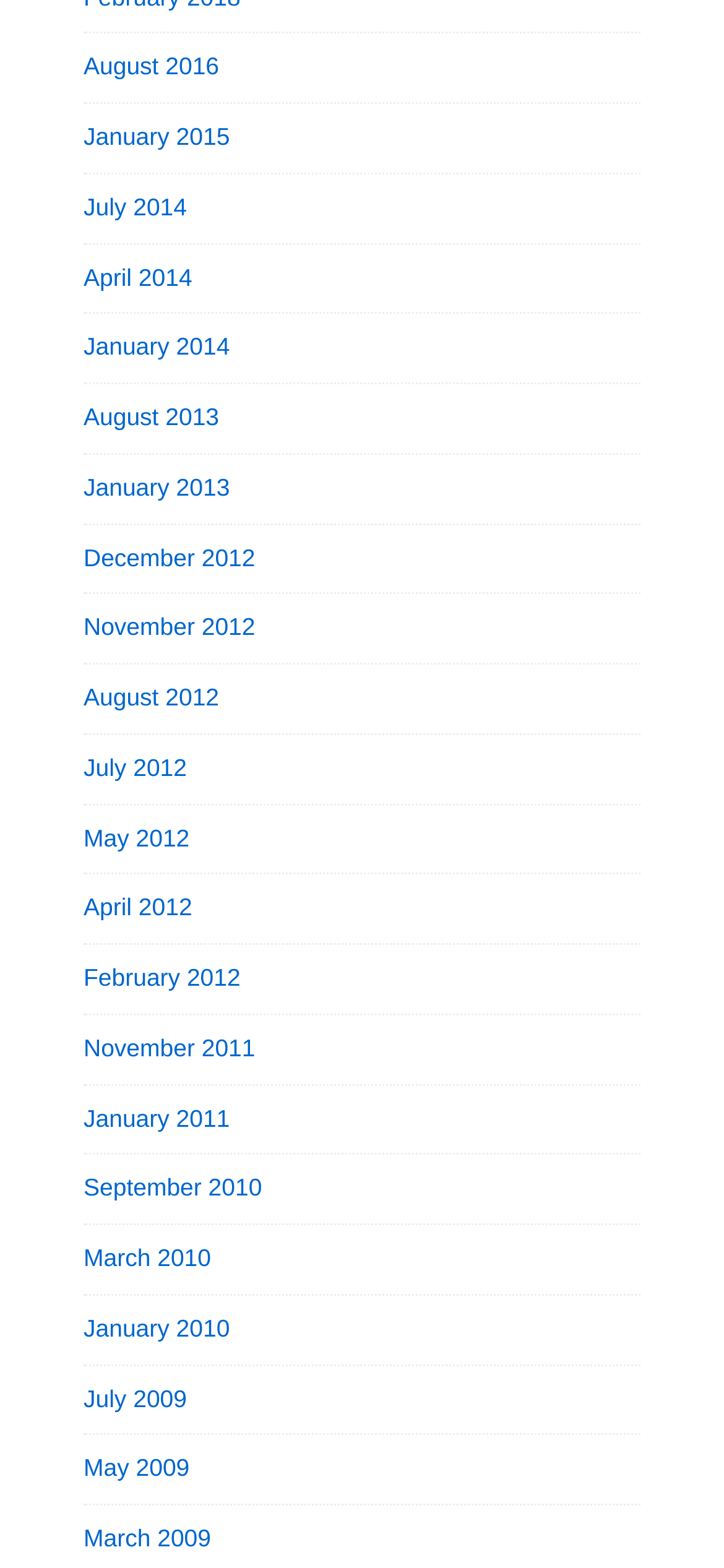How many links are available on the webpage?
Answer the question with as much detail as possible.

I counted the total number of links on the webpage, which includes all the month links from January 2010 to August 2016, resulting in a total of 28 links.